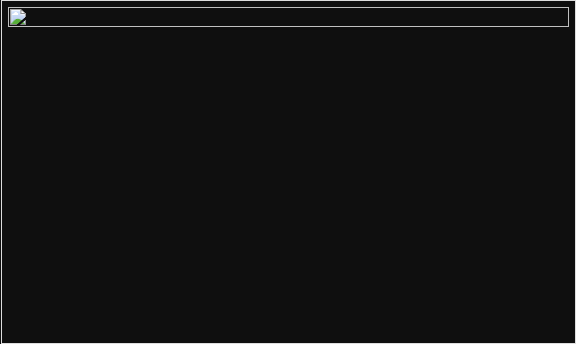Give an elaborate caption for the image.

The image is part of a blog post titled "Thunderbolt – Officially Used," which discusses the author's experiences and frustrations with Thunderbolt technology and related peripherals. In the context of the article, the image appears just before a segment addressing the critical feature of daisy chaining within Thunderbolt connections, highlighting its importance and functionalities. The author shares insights about their relationship with LaCie drives, elaborating on their professional needs and the limitations encountered with various Thunderbolt devices. Overall, the image complements the narrative about the evolving landscape of Thunderbolt connections while serving as a visual anchor in the text.